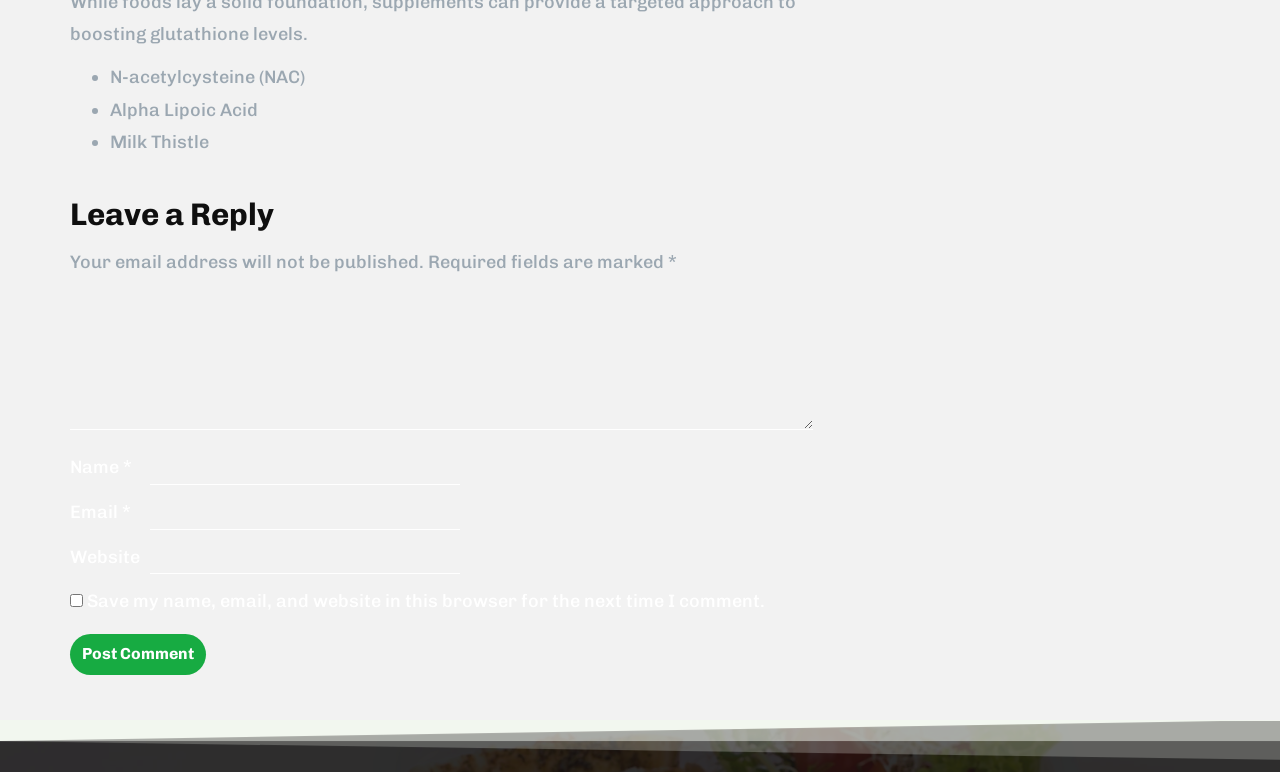Given the element description name="comment", specify the bounding box coordinates of the corresponding UI element in the format (top-left x, top-left y, bottom-right x, bottom-right y). All values must be between 0 and 1.

[0.055, 0.375, 0.635, 0.556]